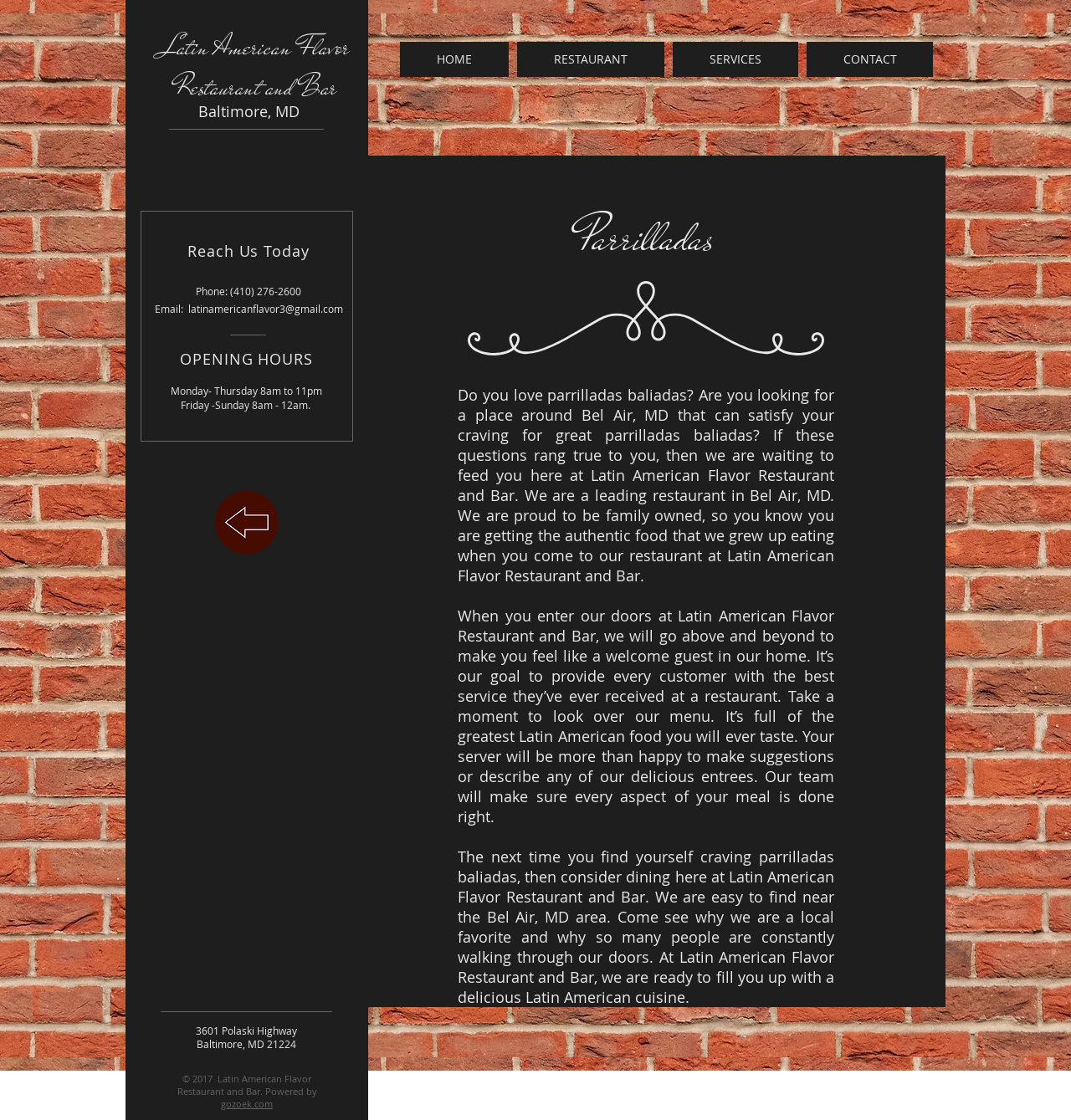What is the name of the restaurant?
Answer with a single word or phrase by referring to the visual content.

Latin American Flavor Restaurant and Bar